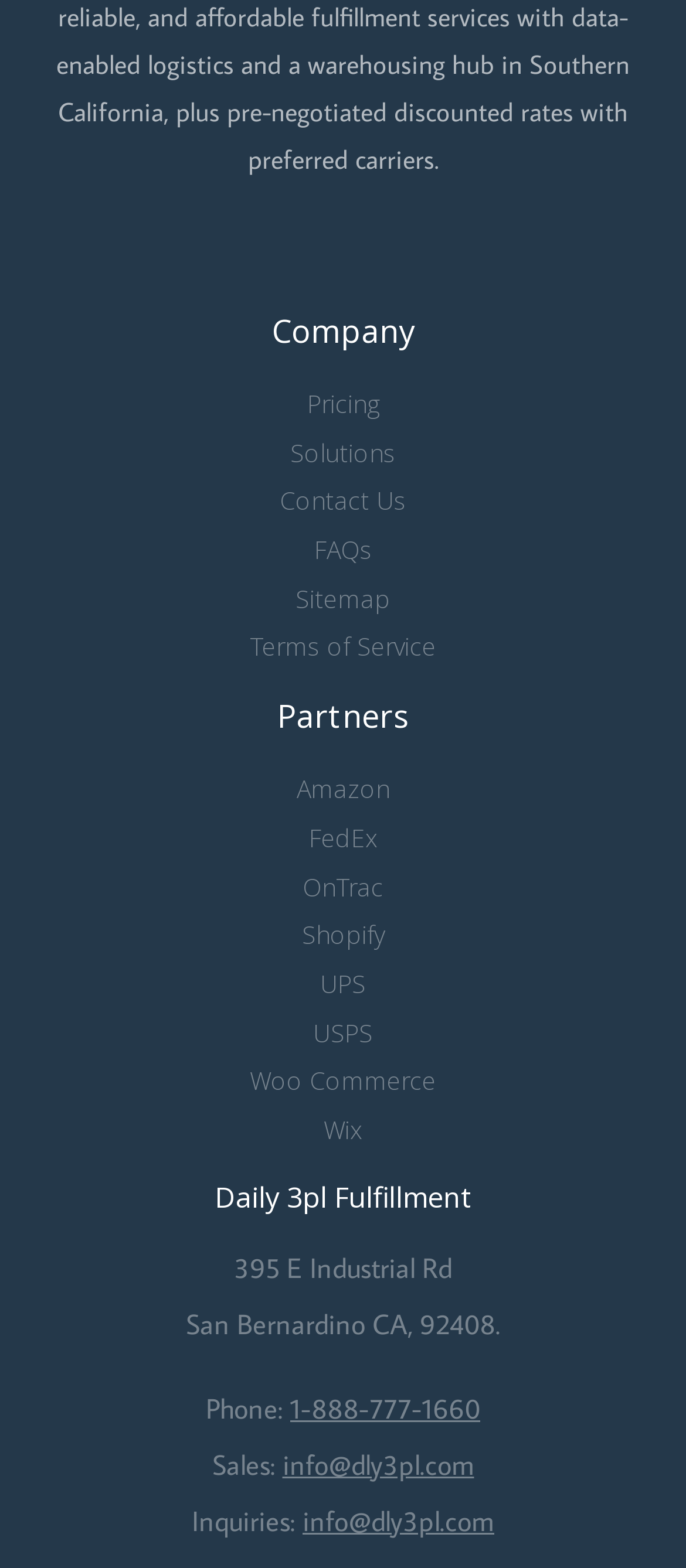What is the company's phone number?
Refer to the screenshot and deliver a thorough answer to the question presented.

I found the phone number by looking at the contact information section of the webpage, where it is listed as 'Phone: 1-888-777-1660'.